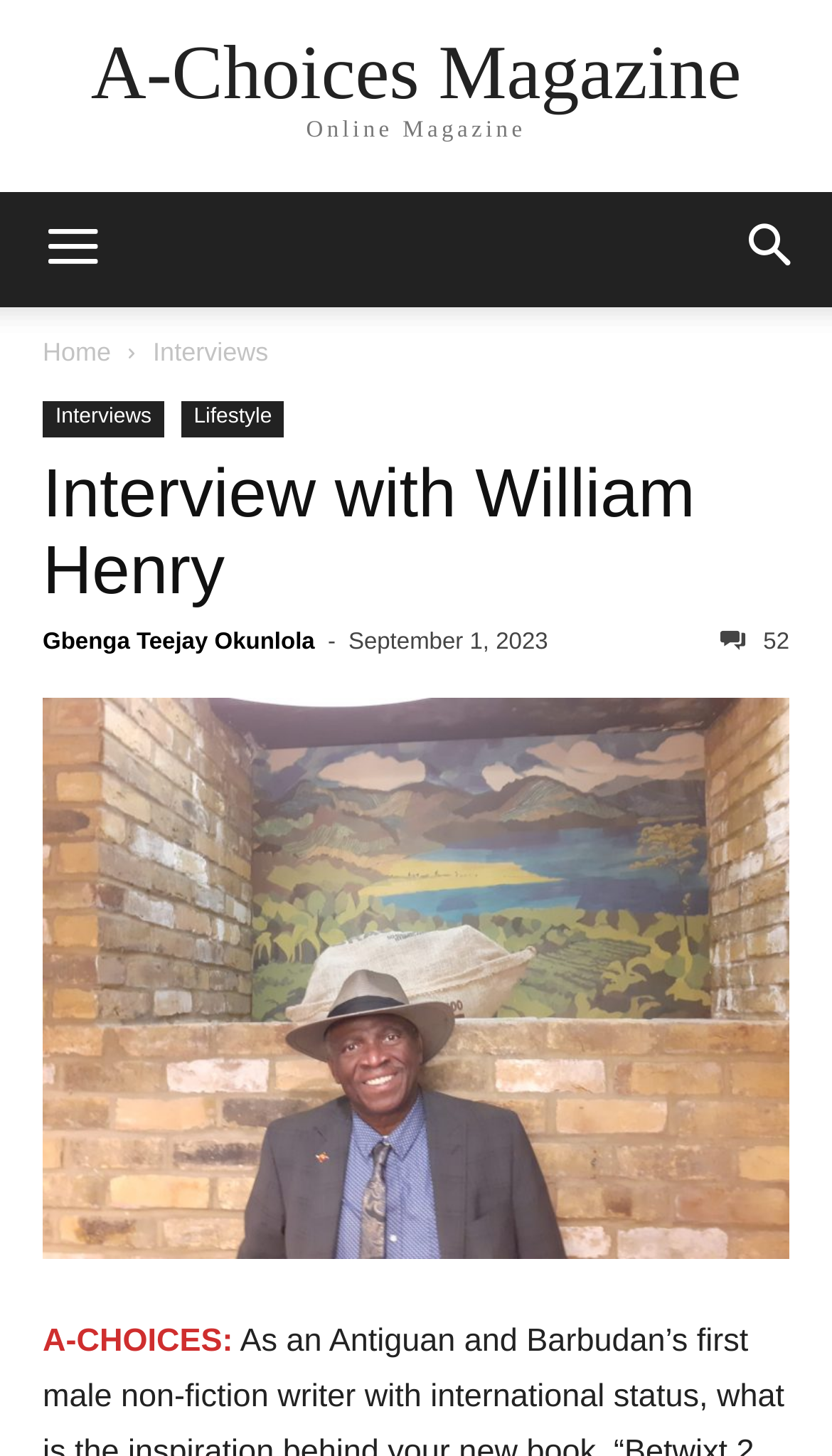Please find the bounding box coordinates (top-left x, top-left y, bottom-right x, bottom-right y) in the screenshot for the UI element described as follows: Interview with William Henry

[0.051, 0.312, 0.835, 0.418]